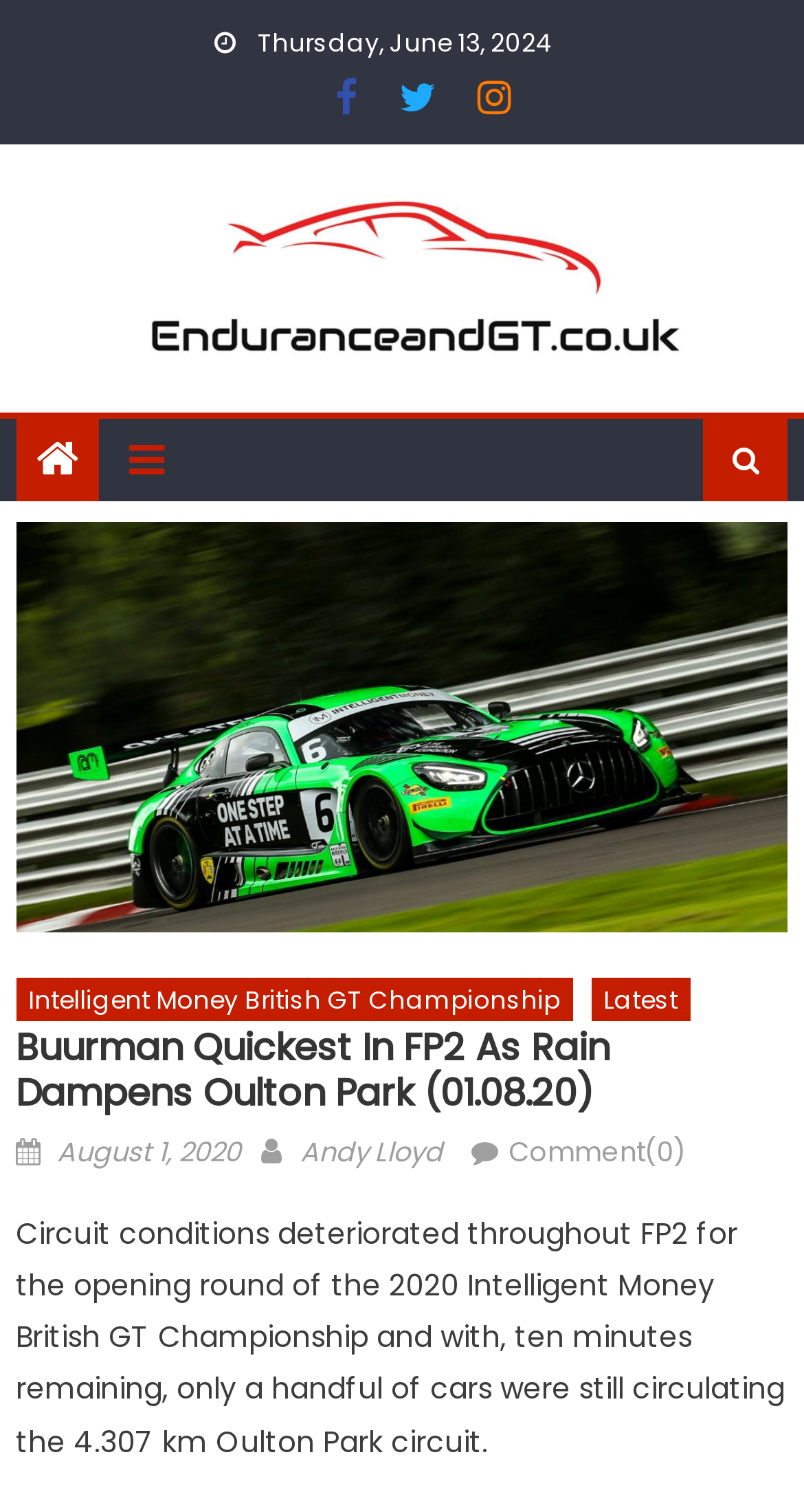Using the details from the image, please elaborate on the following question: What is the date of the article?

I found the date of the article by looking at the text 'Posted on' followed by a link with the date 'August 1, 2020'.